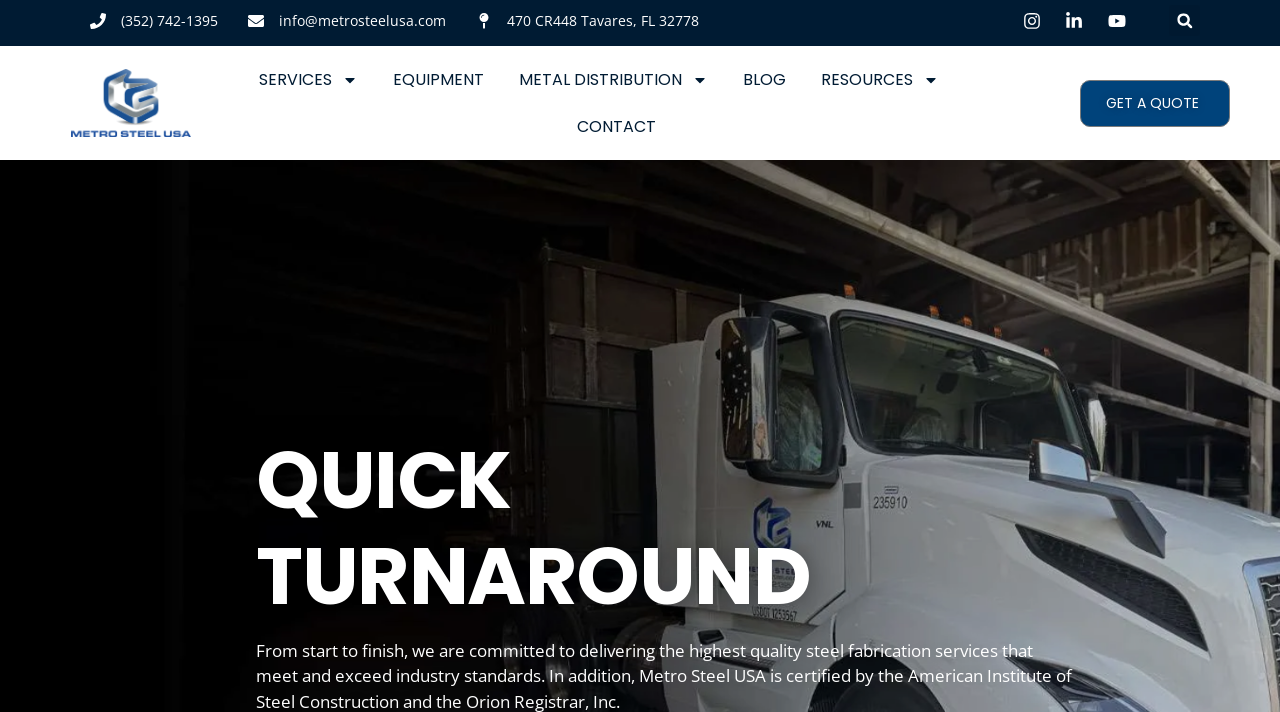Please locate the bounding box coordinates for the element that should be clicked to achieve the following instruction: "click the phone number". Ensure the coordinates are given as four float numbers between 0 and 1, i.e., [left, top, right, bottom].

[0.095, 0.015, 0.17, 0.042]